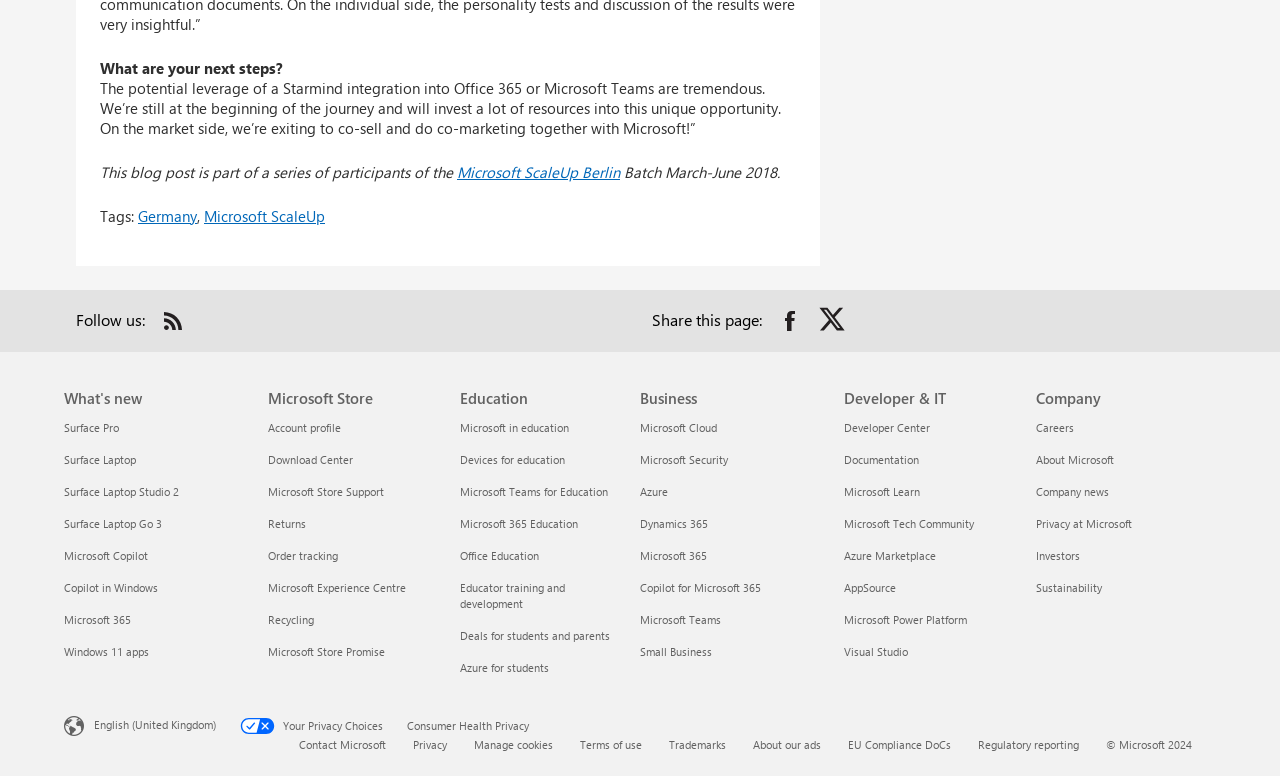Using the element description: "0 Shopping Cart", determine the bounding box coordinates for the specified UI element. The coordinates should be four float numbers between 0 and 1, [left, top, right, bottom].

None